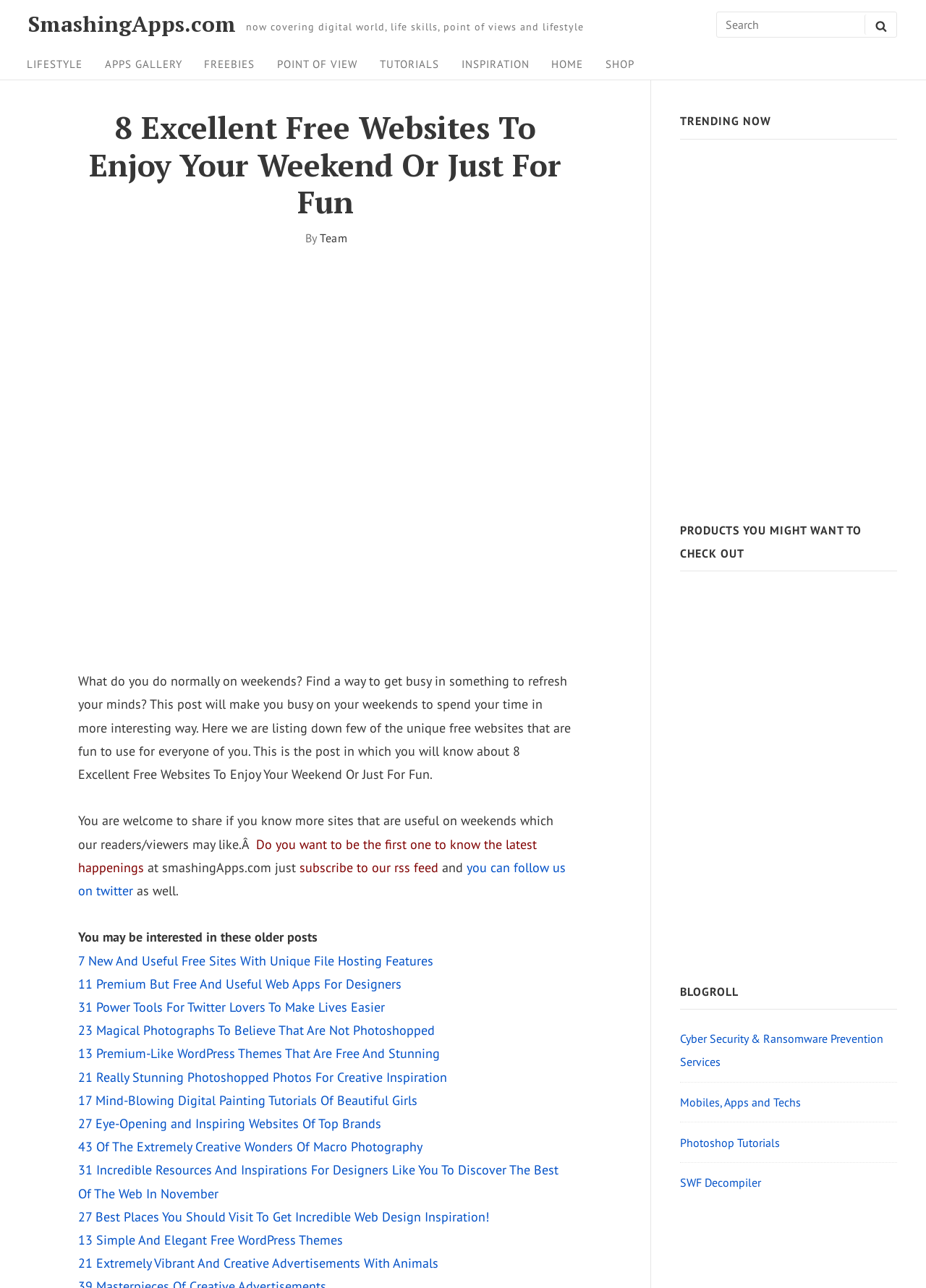Describe all the visual and textual components of the webpage comprehensively.

This webpage is about a blog post titled "8 Excellent Free Websites To Enjoy Your Weekend Or Just For Fun" on SmashingApps.com. At the top of the page, there is a navigation menu with links to different categories such as "LIFESTYLE", "APPS GALLERY", "FREEBIES", and more. Below the navigation menu, there is a search bar with a "SEARCH" button.

The main content of the page is divided into two sections. On the left side, there is a heading that reads "8 Excellent Free Websites To Enjoy Your Weekend Or Just For Fun" followed by a brief introduction to the post. The introduction is accompanied by an image. Below the introduction, there are several links to other related posts, including "7 New And Useful Free Sites With Unique File Hosting Features" and "11 Premium But Free And Useful Web Apps For Designers".

On the right side of the page, there is a sidebar with several sections. The top section is titled "TRENDING NOW" and features several links to popular posts, including "A Comprehensive Guide on Best Free Secure Remote Desktop Software to Provide Technical Support" and "How to Easily Create a Spinner GIF Online: A Step-by-Step Tutorial for Web Designers and Developers". Each link is accompanied by an image. Below the "TRENDING NOW" section, there is a section titled "PRODUCTS YOU MIGHT WANT TO CHECK OUT" that features several links to products, including laptops and kitchen appliances.

Throughout the page, there are several calls-to-action, such as "Do you want to be the first one to know the latest happenings" and "Subscribe to our RSS feed". There are also links to follow the website on Twitter and to share the post on social media.